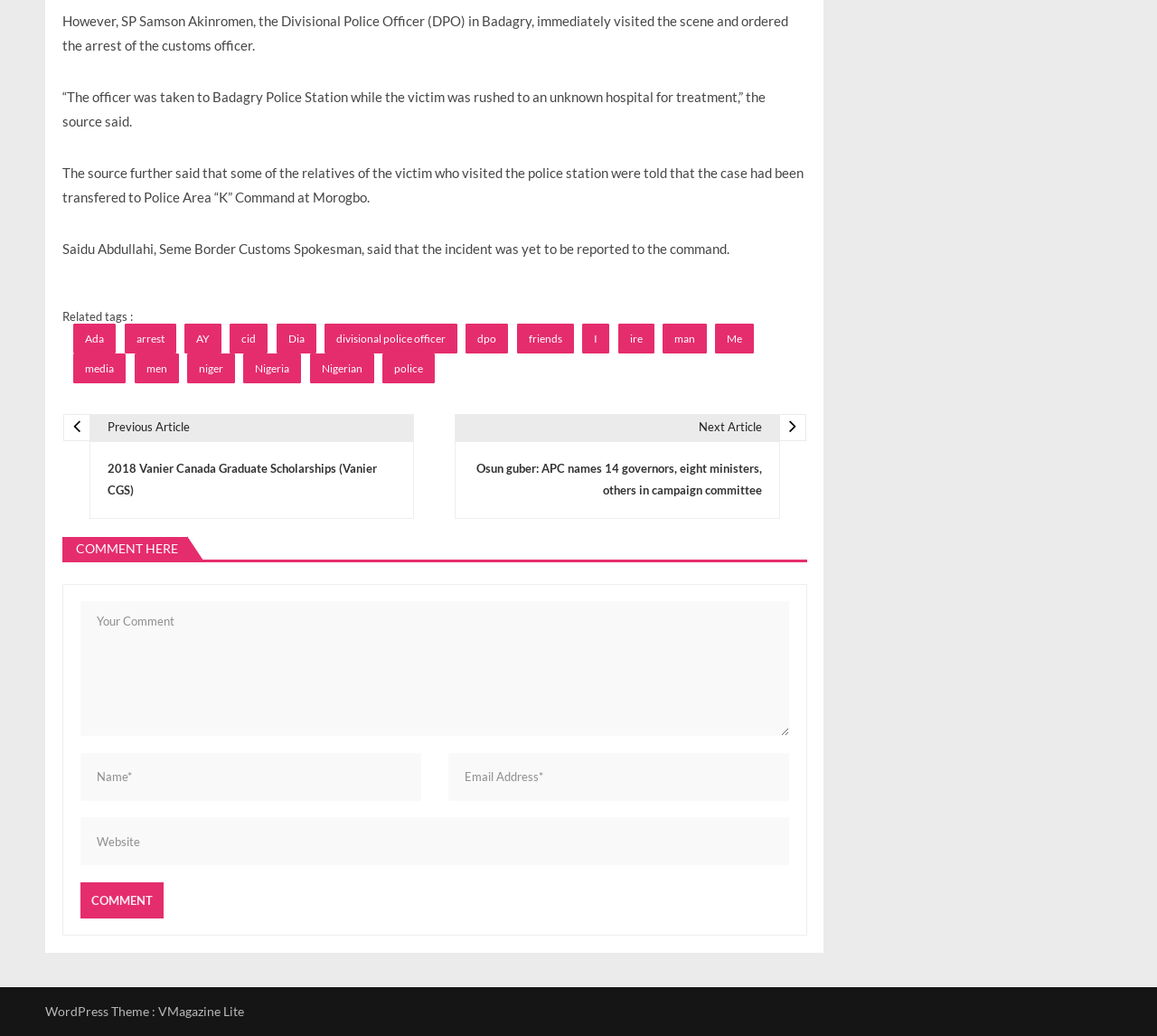Predict the bounding box of the UI element based on the description: "name="submit" value="Comment"". The coordinates should be four float numbers between 0 and 1, formatted as [left, top, right, bottom].

[0.069, 0.851, 0.141, 0.886]